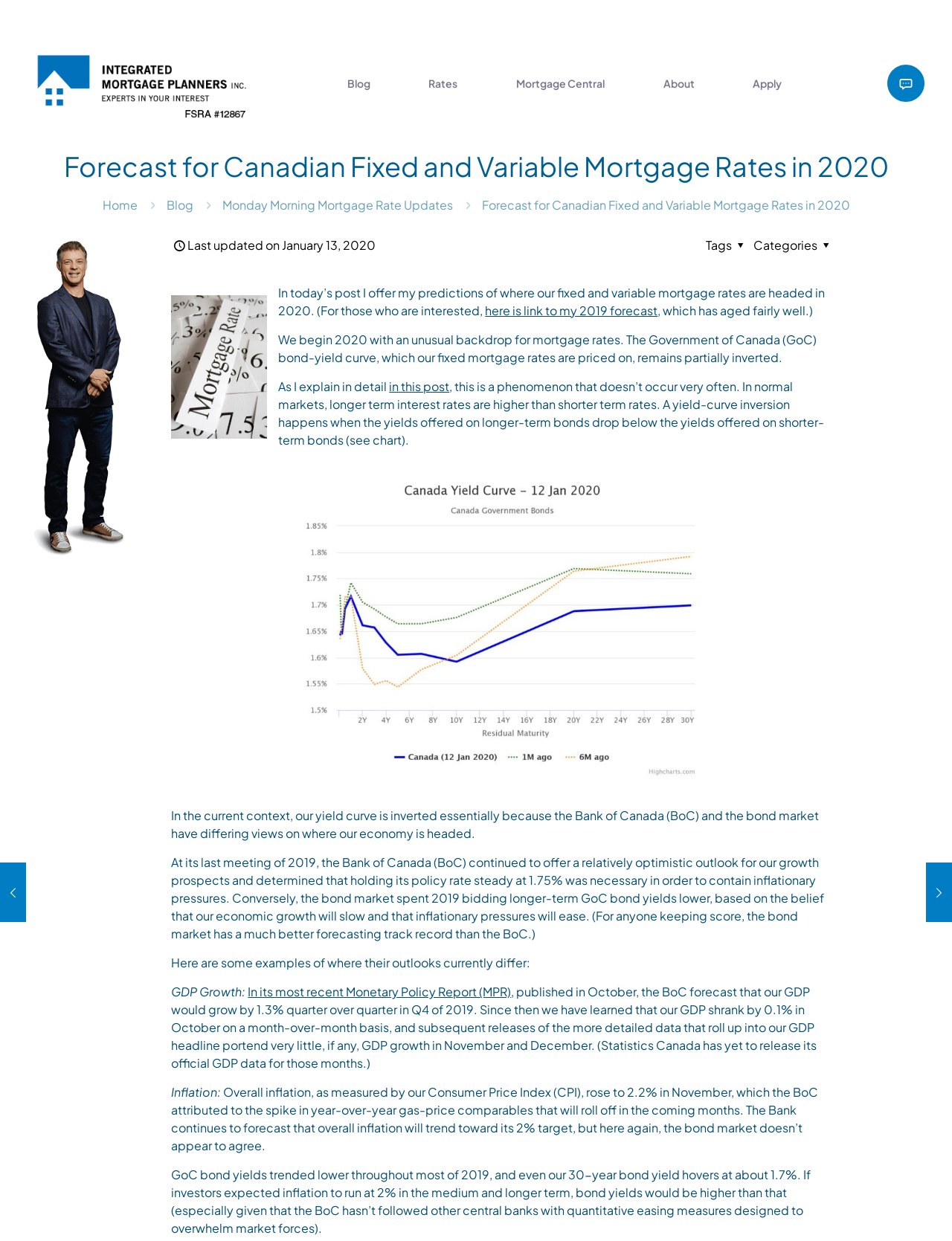Please determine the bounding box coordinates of the section I need to click to accomplish this instruction: "Click the 'Forecast for Canadian Fixed and Variable Mortgage Rates in 2020' link".

[0.932, 0.052, 0.971, 0.082]